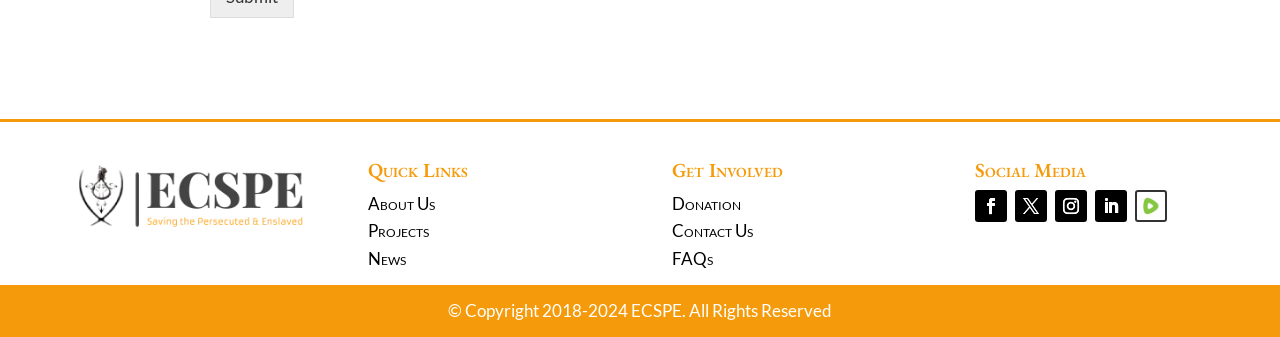Find the bounding box coordinates of the element I should click to carry out the following instruction: "Visit the Projects page".

[0.287, 0.654, 0.335, 0.716]